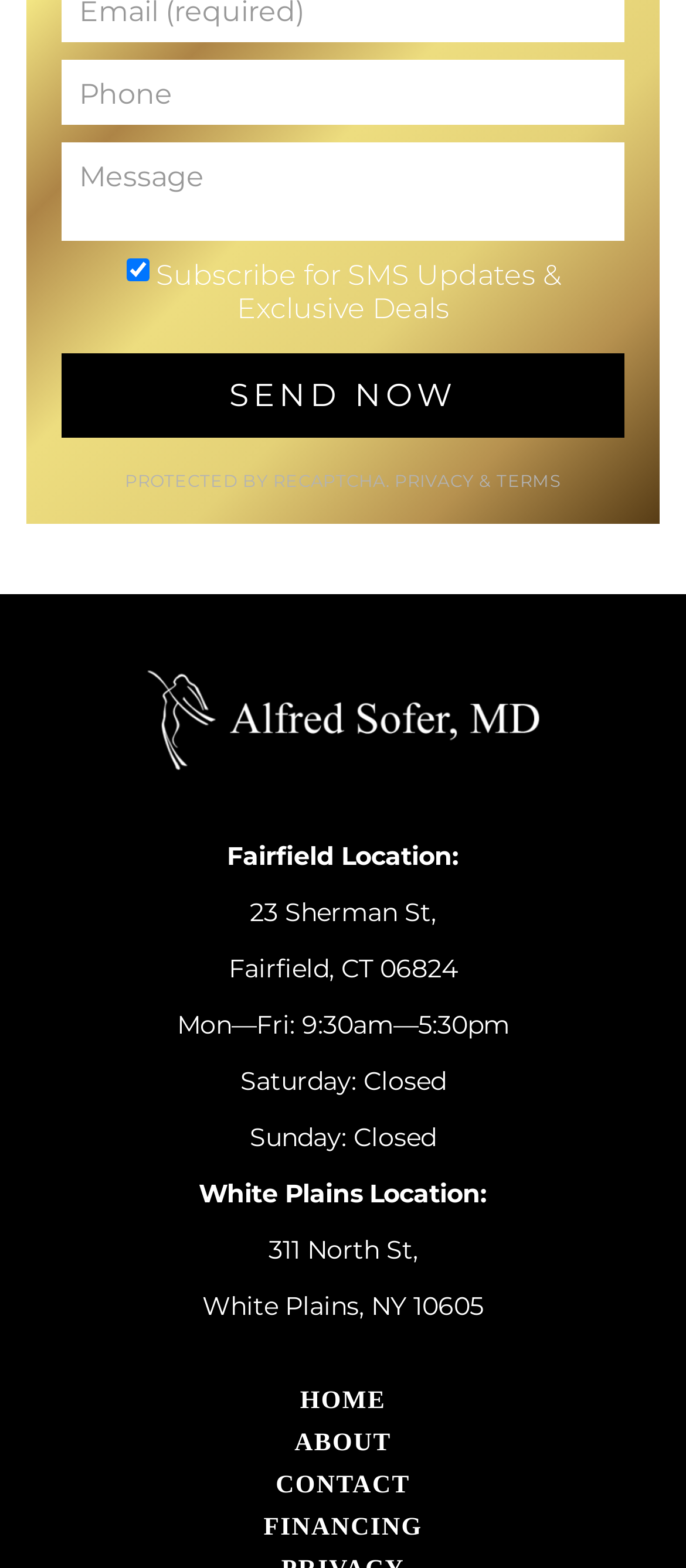For the element described, predict the bounding box coordinates as (top-left x, top-left y, bottom-right x, bottom-right y). All values should be between 0 and 1. Element description: Privacy

[0.575, 0.3, 0.698, 0.312]